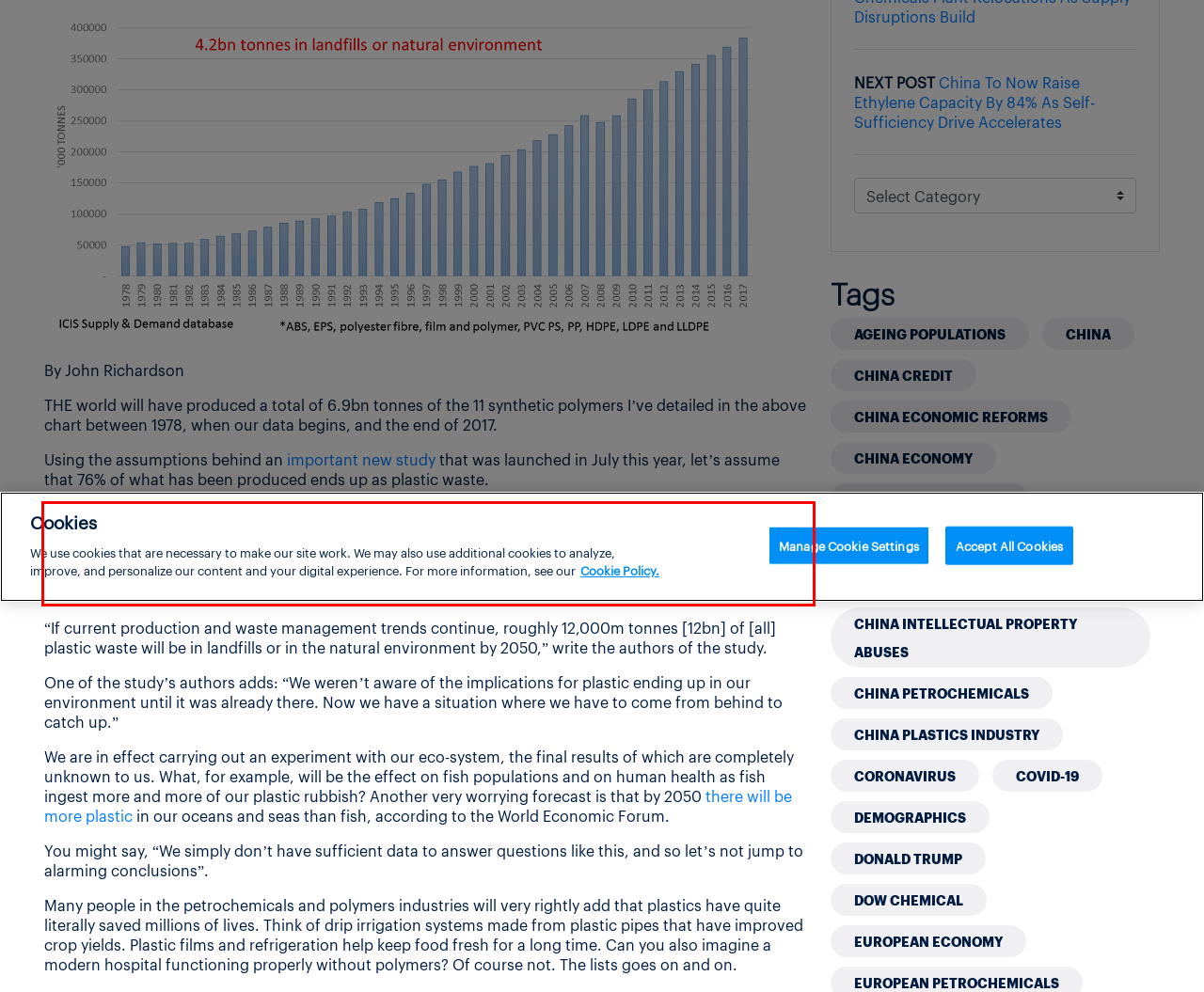Within the screenshot of the webpage, there is a red rectangle. Please recognize and generate the text content inside this red bounding box.

And again on the basis of the study – which was published in the peer-reviewed journal Science Advance – let’s estimate that 79% of this waste ends up in landfills or the natural environment (the remainder of the waste would be incinerated or recycled). That would amount to an eye-watering 4.2bn tonnes of the production of just these 11 polymers. As plastics take some 400 years to biodegrade, this 4.2bn tonnes is still hanging around.